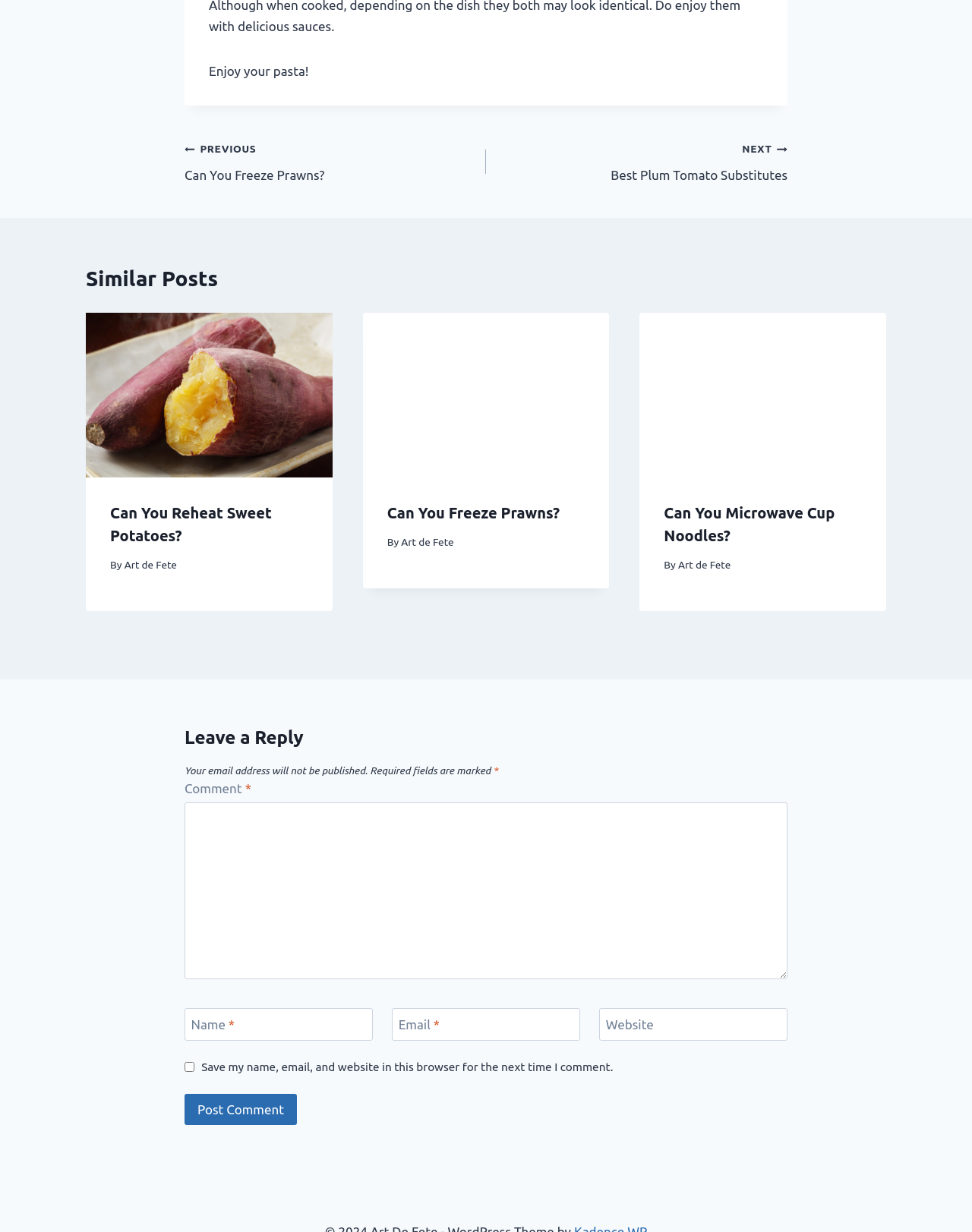What is the purpose of the checkbox?
Examine the image and give a concise answer in one word or a short phrase.

Save comment information